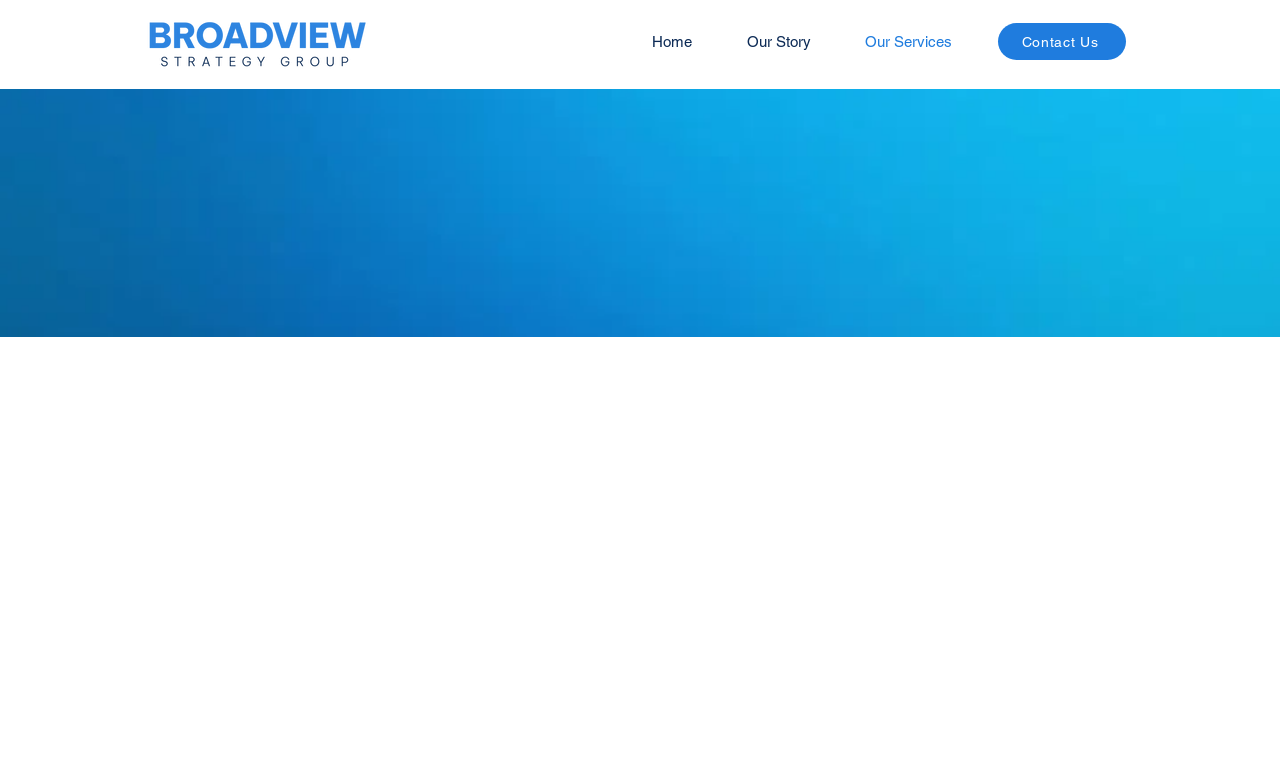Please identify and generate the text content of the webpage's main heading.

Found a service that aligns with your goals? Complete our contact form, and let's strategize together!